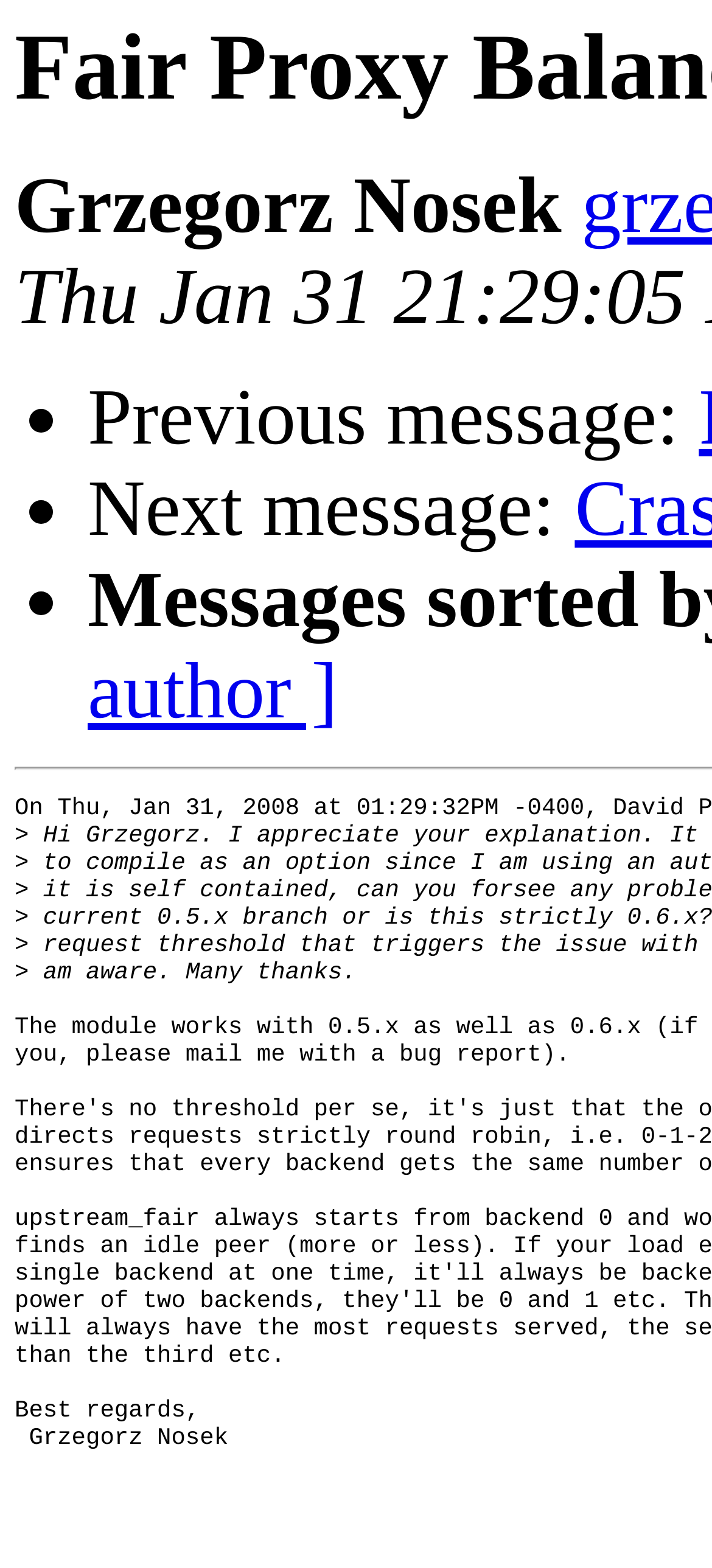With reference to the image, please provide a detailed answer to the following question: What are the navigation options?

The navigation options can be determined by examining the list markers and static text elements. The list markers '•' are accompanied by static text elements 'Previous message:' and 'Next message:', indicating that the user can navigate to previous and next messages.